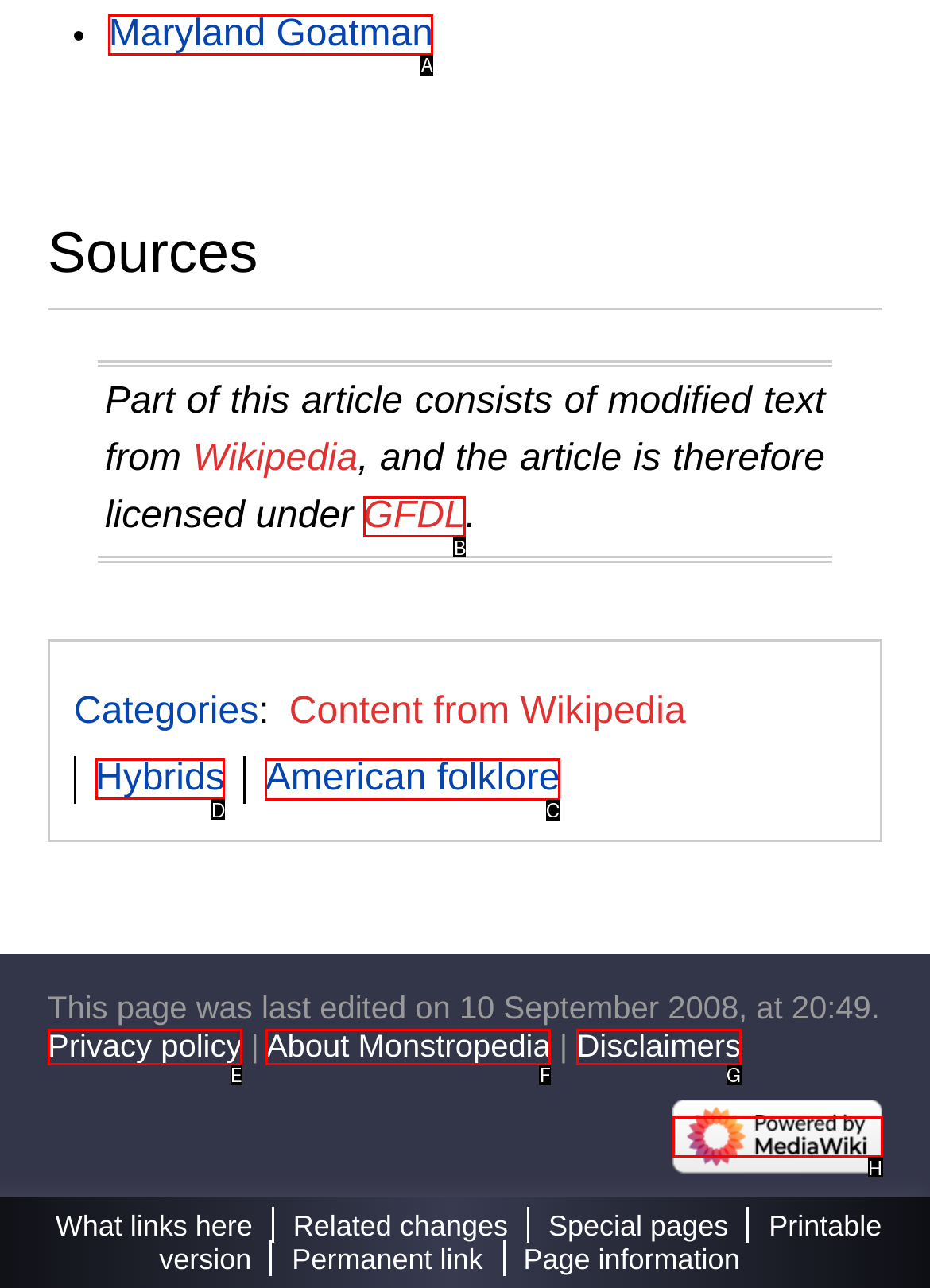Identify the correct HTML element to click for the task: Read about American folklore. Provide the letter of your choice.

C